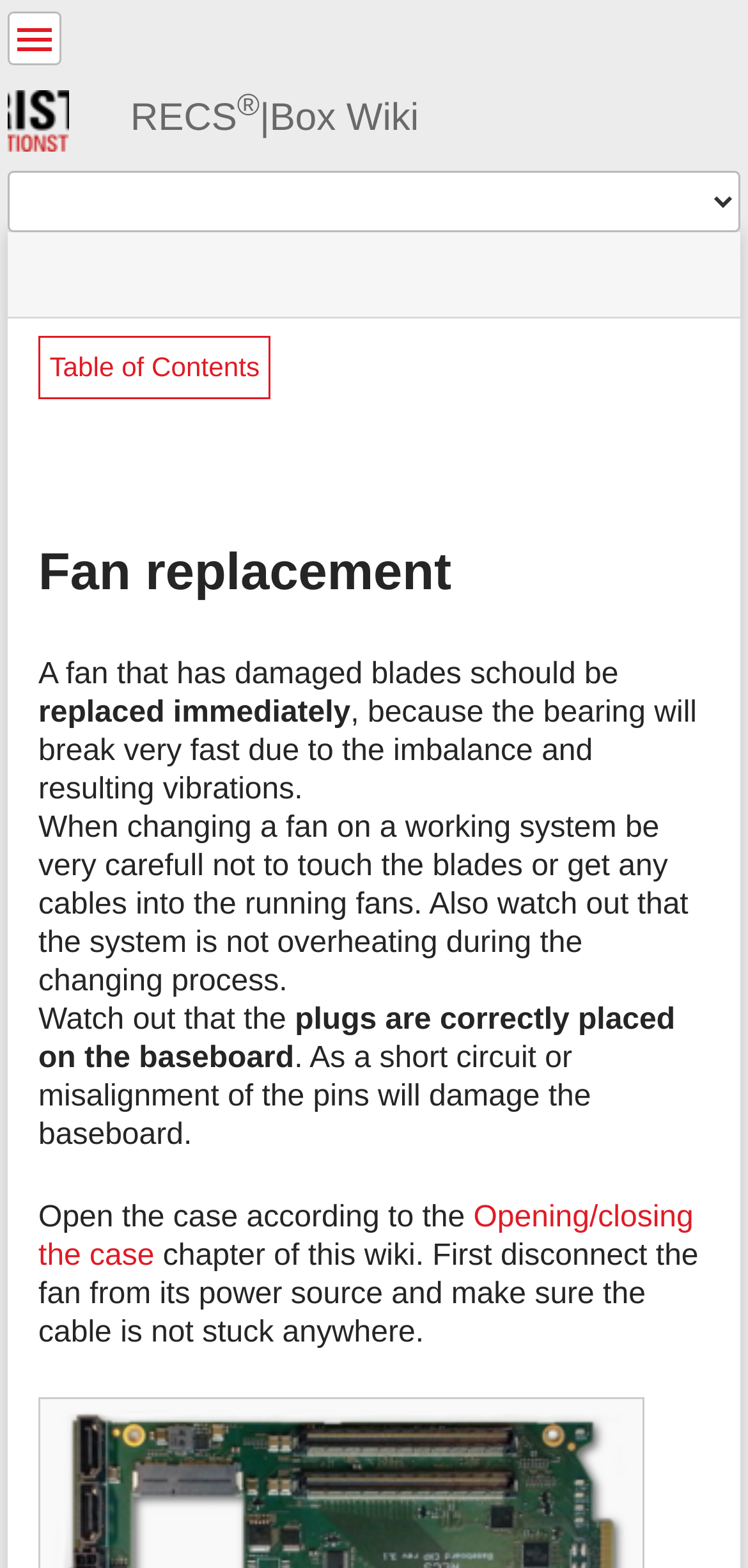Offer a meticulous caption that includes all visible features of the webpage.

This webpage is about fan replacement, specifically providing guidelines and precautions for replacing a damaged fan. At the top left corner, there is a navigation link "Show/Hide Navigation" and a homepage link "RECS®|Box Wiki" with an accompanying image. Below these links, there are several headings, including "Tools", "site status", "Page Tools", and "meta data for this page", which are aligned to the left side of the page.

On the right side of the "Tools" heading, there is a combobox with the same label. Further down, there is a link "Table of Contents" that is not expanded by default. The main content of the page starts with a heading "Fan replacement" followed by several paragraphs of text. The text explains the importance of replacing a damaged fan immediately, provides precautions for changing a fan on a working system, and gives instructions on how to open the case to access the fan.

There are also several links and images scattered throughout the text, including a link to "Opening/closing the case" chapter of the wiki. Overall, the webpage is focused on providing detailed information and guidelines for fan replacement, with a clear and organized structure.